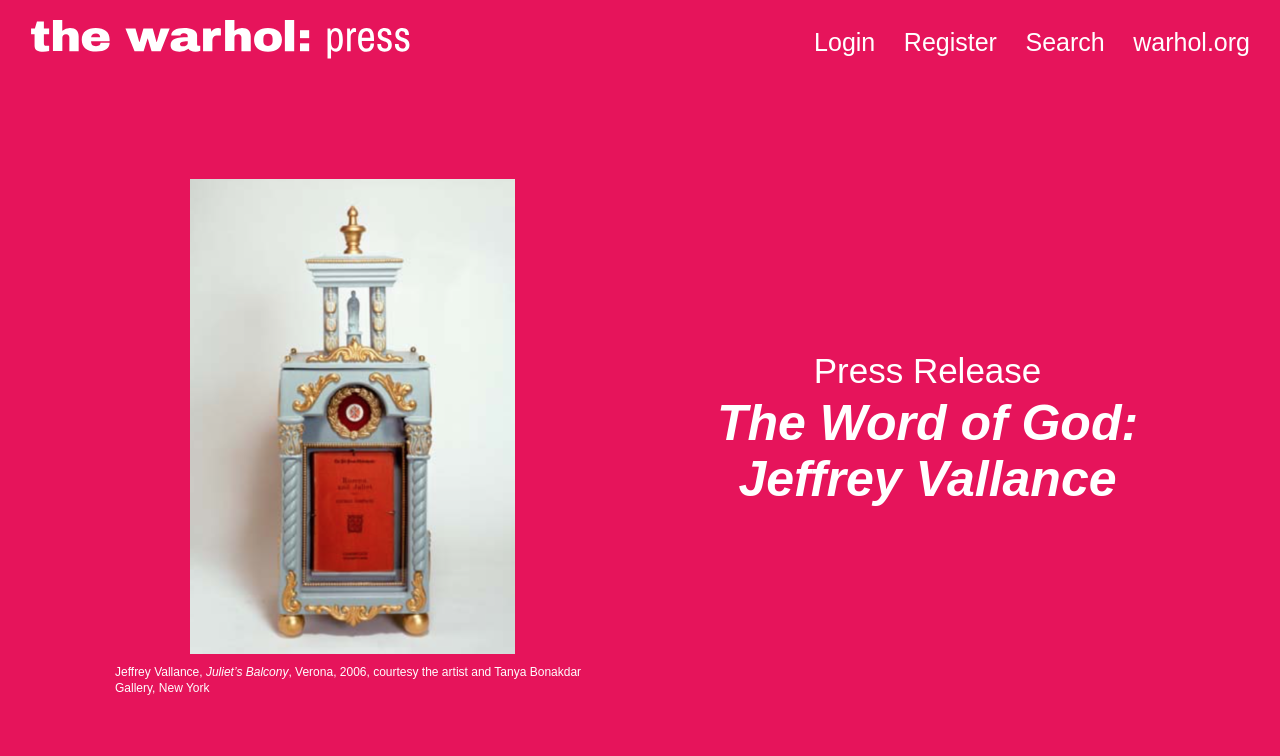What is the name of the artist?
Look at the screenshot and respond with one word or a short phrase.

Jeffrey Vallance